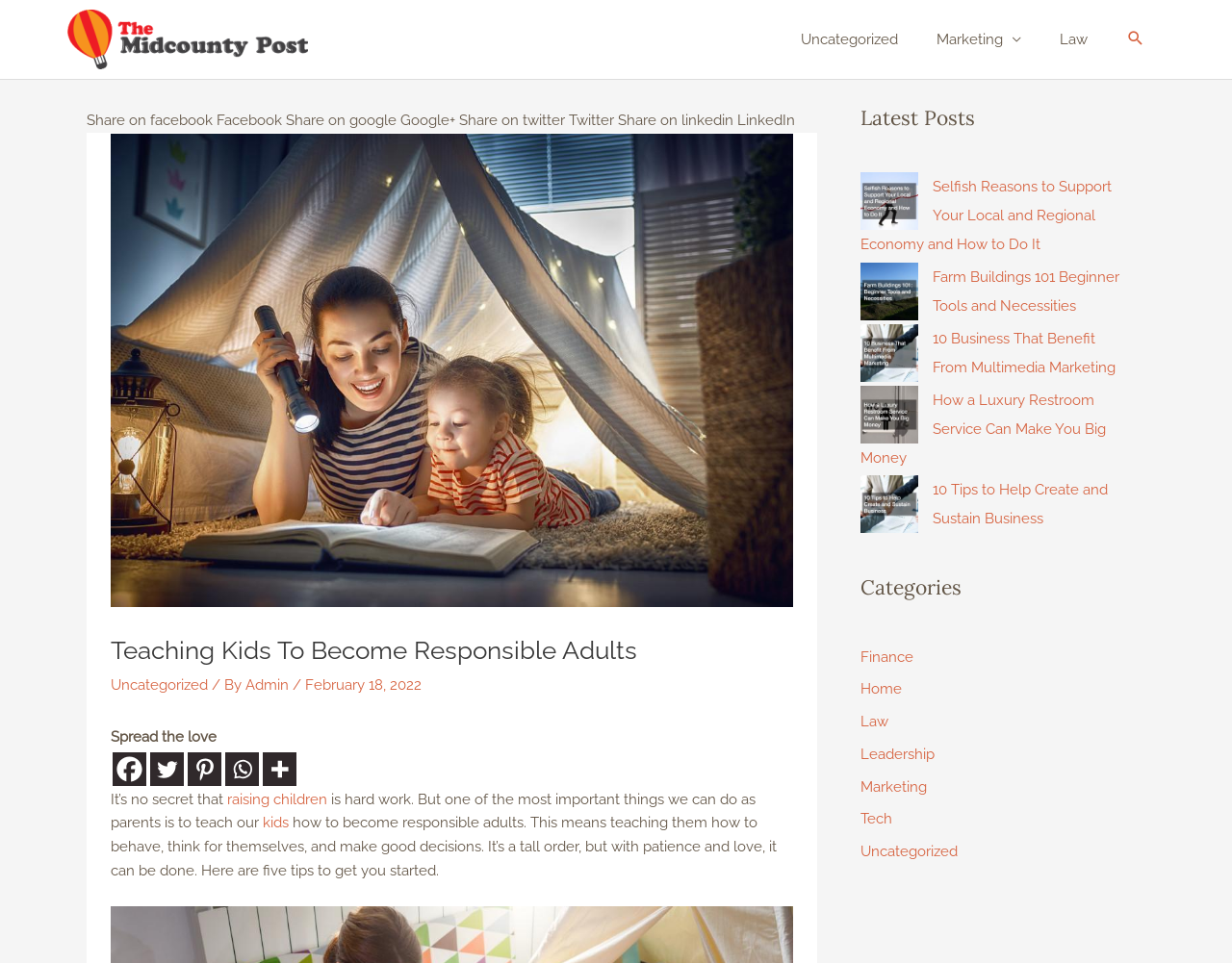Determine the coordinates of the bounding box that should be clicked to complete the instruction: "Search for something on the website". The coordinates should be represented by four float numbers between 0 and 1: [left, top, right, bottom].

[0.914, 0.03, 0.93, 0.053]